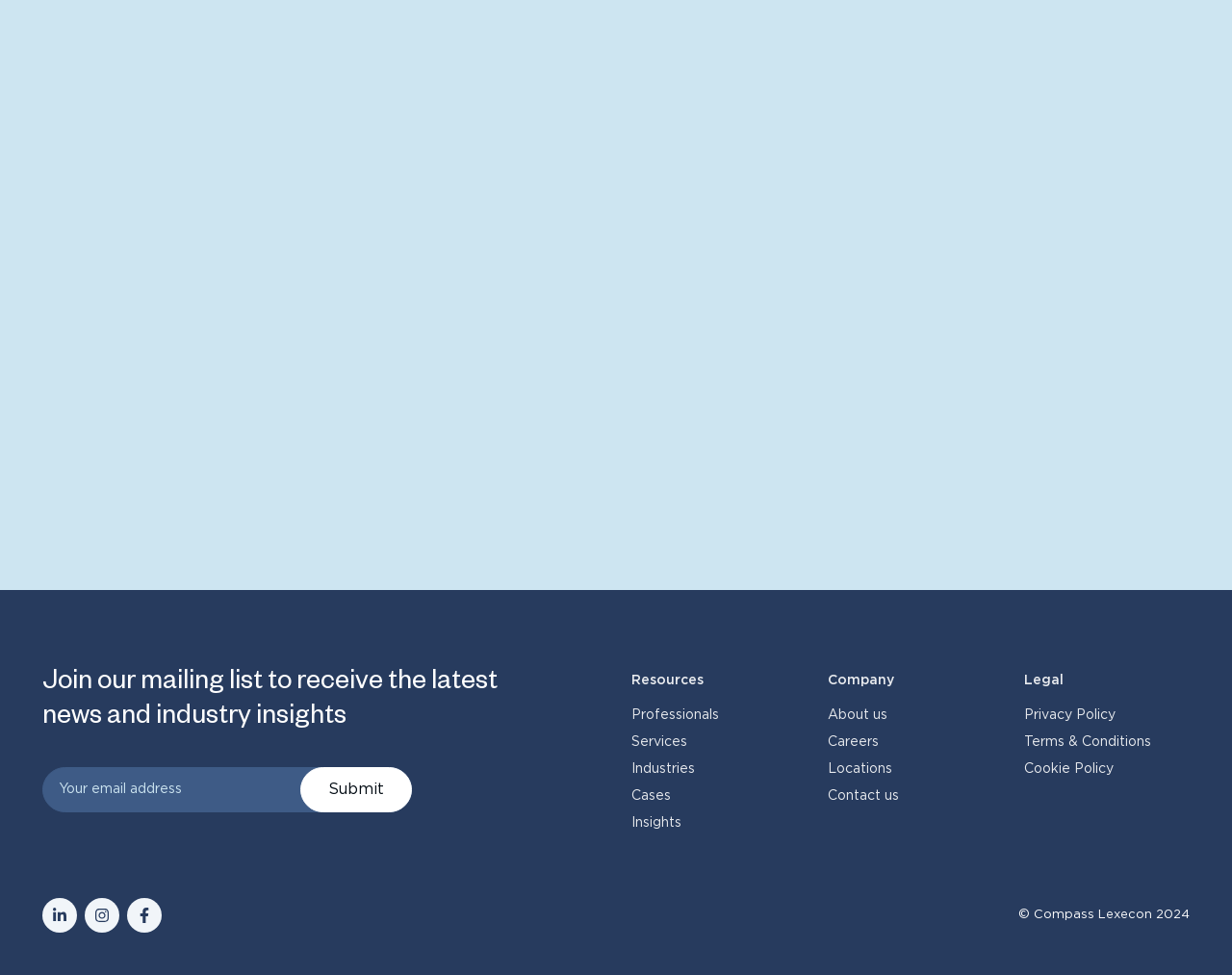Identify the bounding box coordinates of the element to click to follow this instruction: 'Browse Utilities software'. Ensure the coordinates are four float values between 0 and 1, provided as [left, top, right, bottom].

None